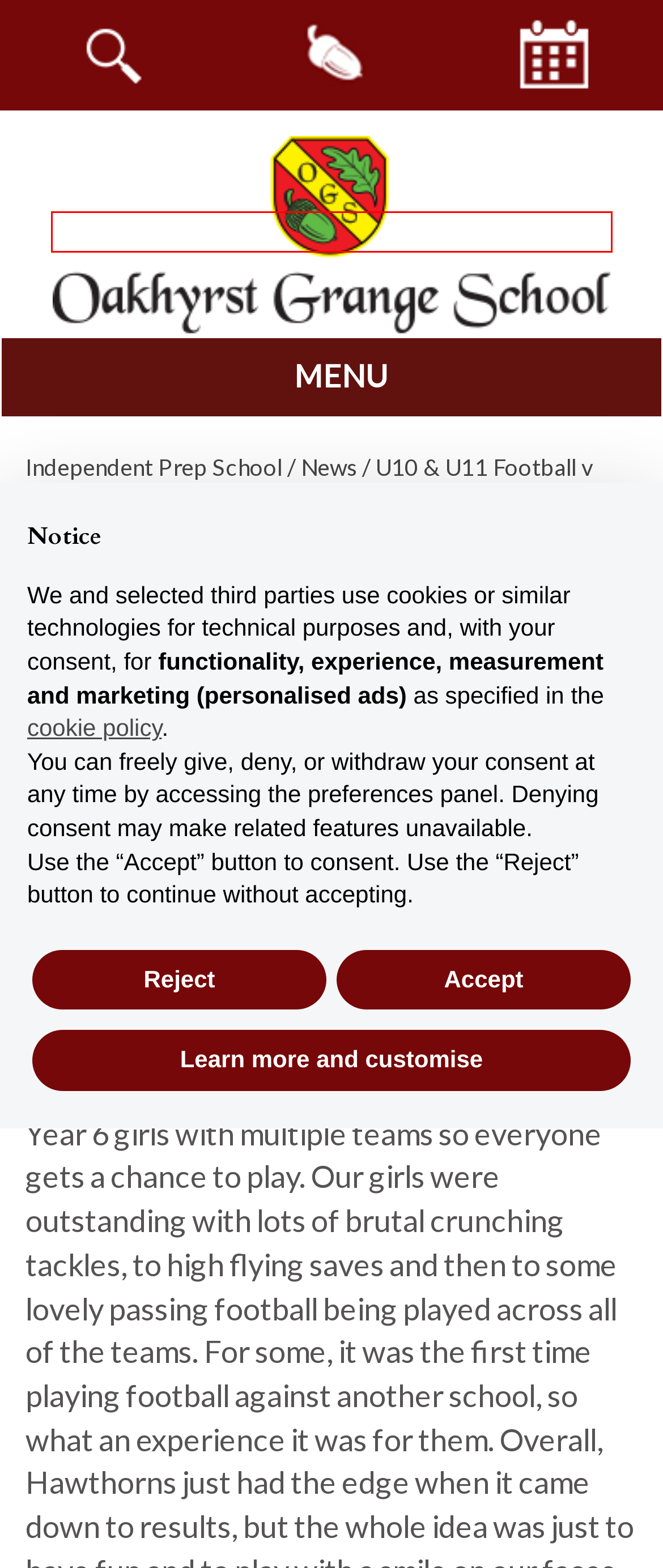Review the webpage screenshot and focus on the UI element within the red bounding box. Select the best-matching webpage description for the new webpage that follows after clicking the highlighted element. Here are the candidates:
A. Events w/c 10.6.24 | Oakhyrst Grange School
B. January, 2022 | Oakhyrst Grange School
C. Oakhyrst Grange School | Independent Prep School in Surrey
D. Parent Portal Login | Independent School | Oakhyrst Grange School
E. March, 2023 | Oakhyrst Grange School
F. April, 2024 | Oakhyrst Grange School
G. News & Events | Surrey Prep School | Oakhyrst Grange School
H. ISA London South Athletics Championships – Friday 10th May 2024 | Oakhyrst Grange School

C